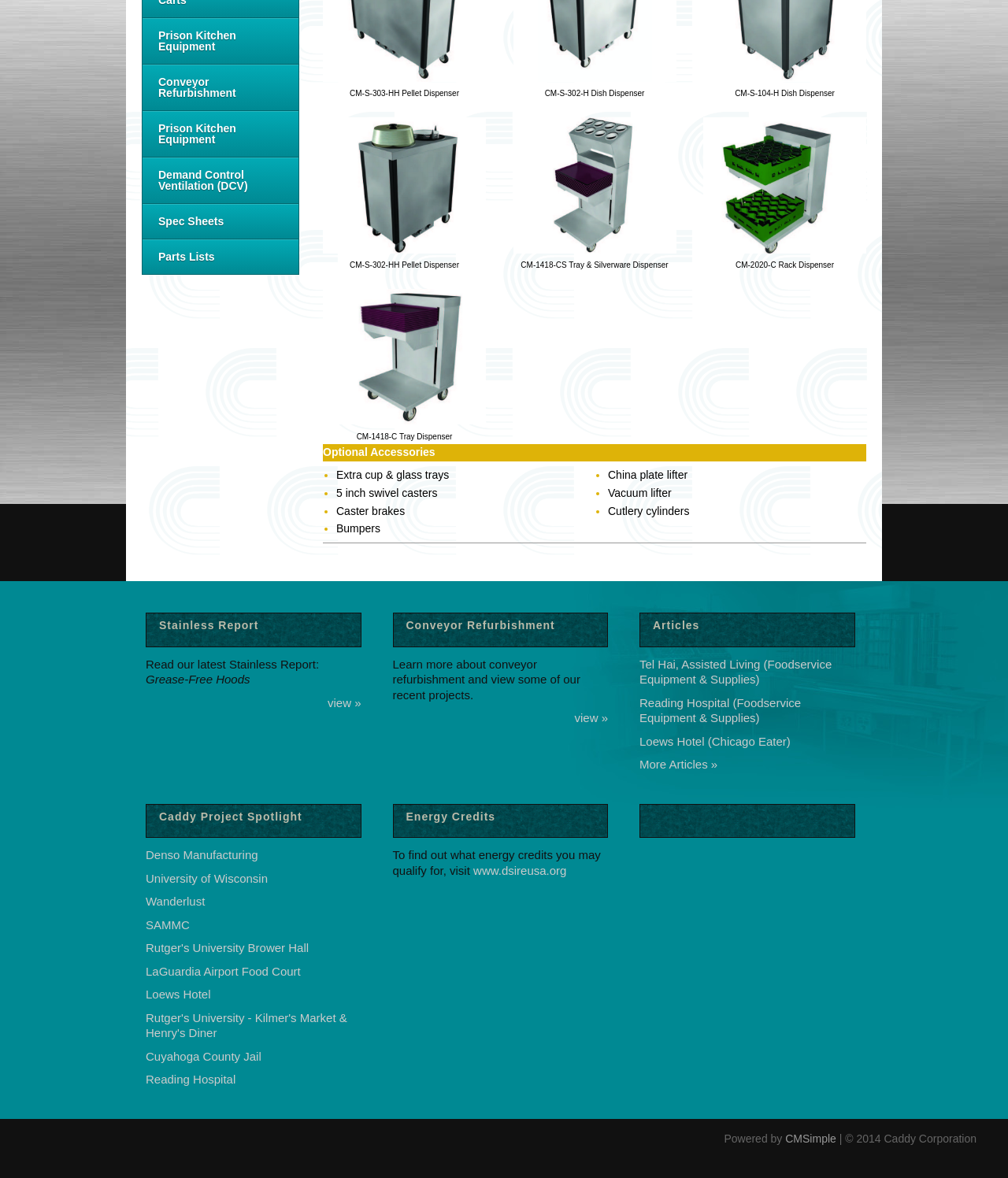Extract the bounding box coordinates for the described element: "LaGuardia Airport Food Court". The coordinates should be represented as four float numbers between 0 and 1: [left, top, right, bottom].

[0.145, 0.819, 0.298, 0.83]